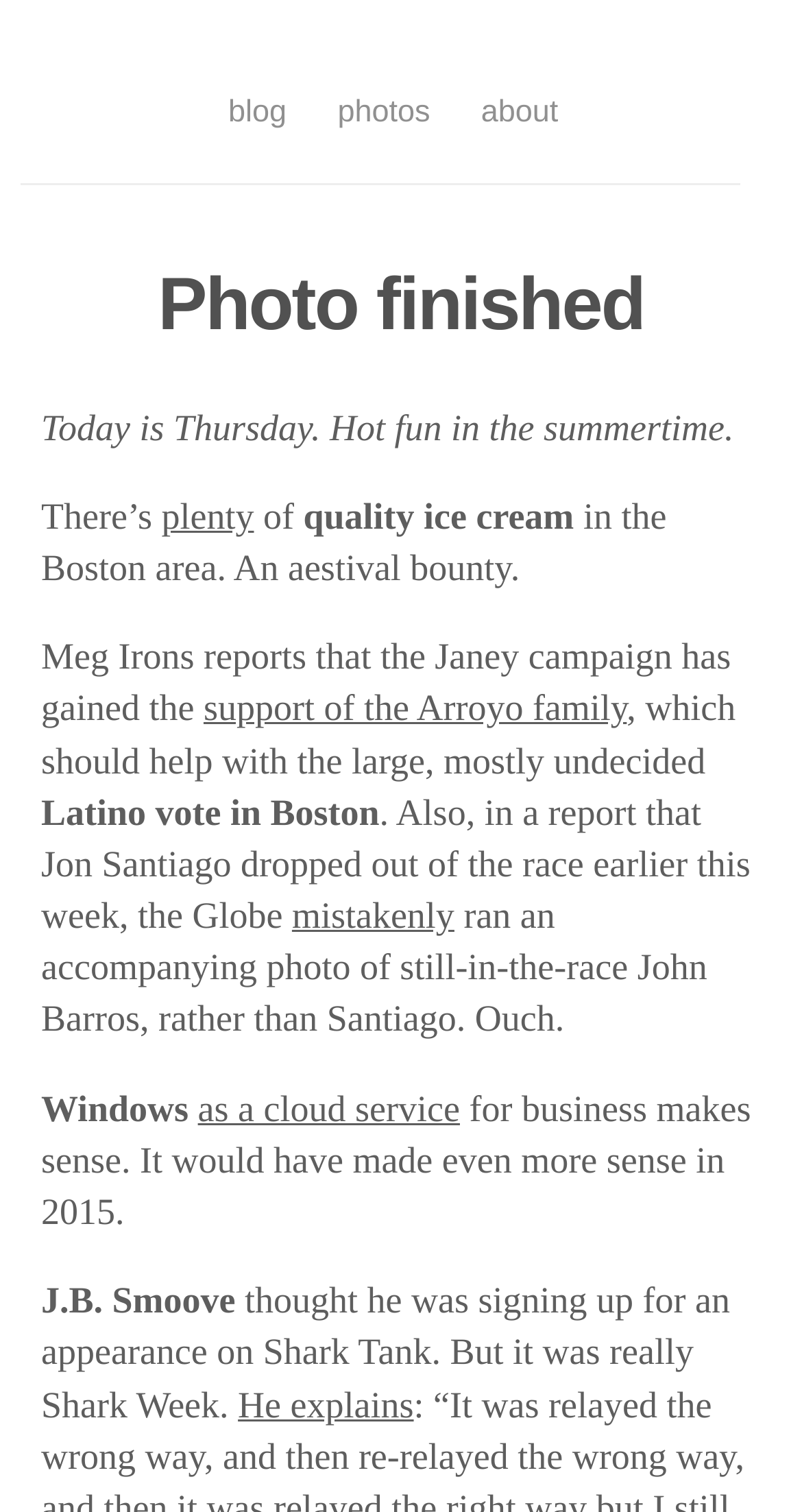Provide the bounding box coordinates, formatted as (top-left x, top-left y, bottom-right x, bottom-right y), with all values being floating point numbers between 0 and 1. Identify the bounding box of the UI element that matches the description: support of the Arroyo family

[0.254, 0.455, 0.781, 0.482]